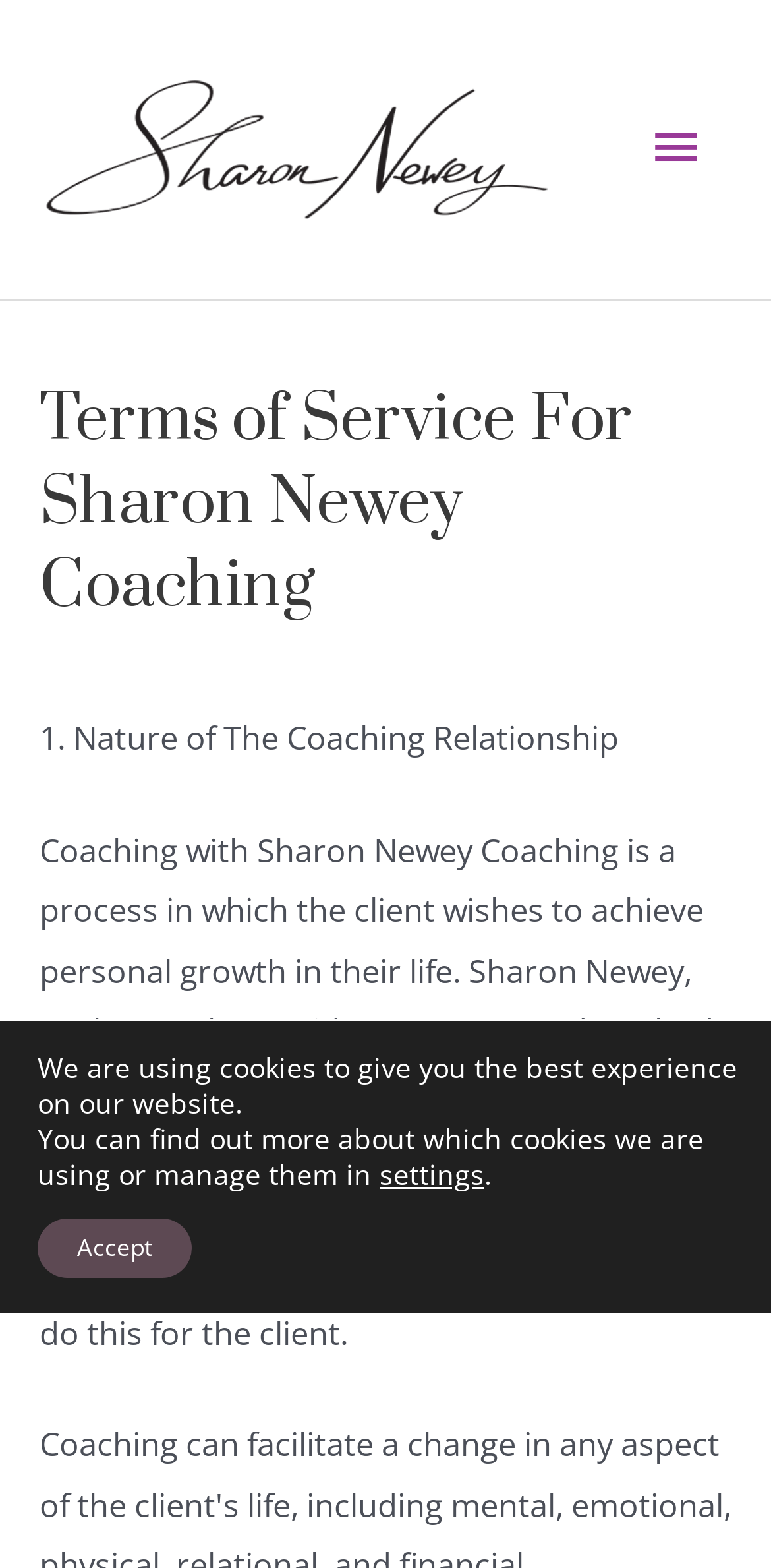Given the content of the image, can you provide a detailed answer to the question?
What does the coach provide to the client?

The text states that Sharon Newey, as the coach, provides structure and method to the process of analysing challenges and aids her client in developing strategies and ways of thinking to accomplish change.